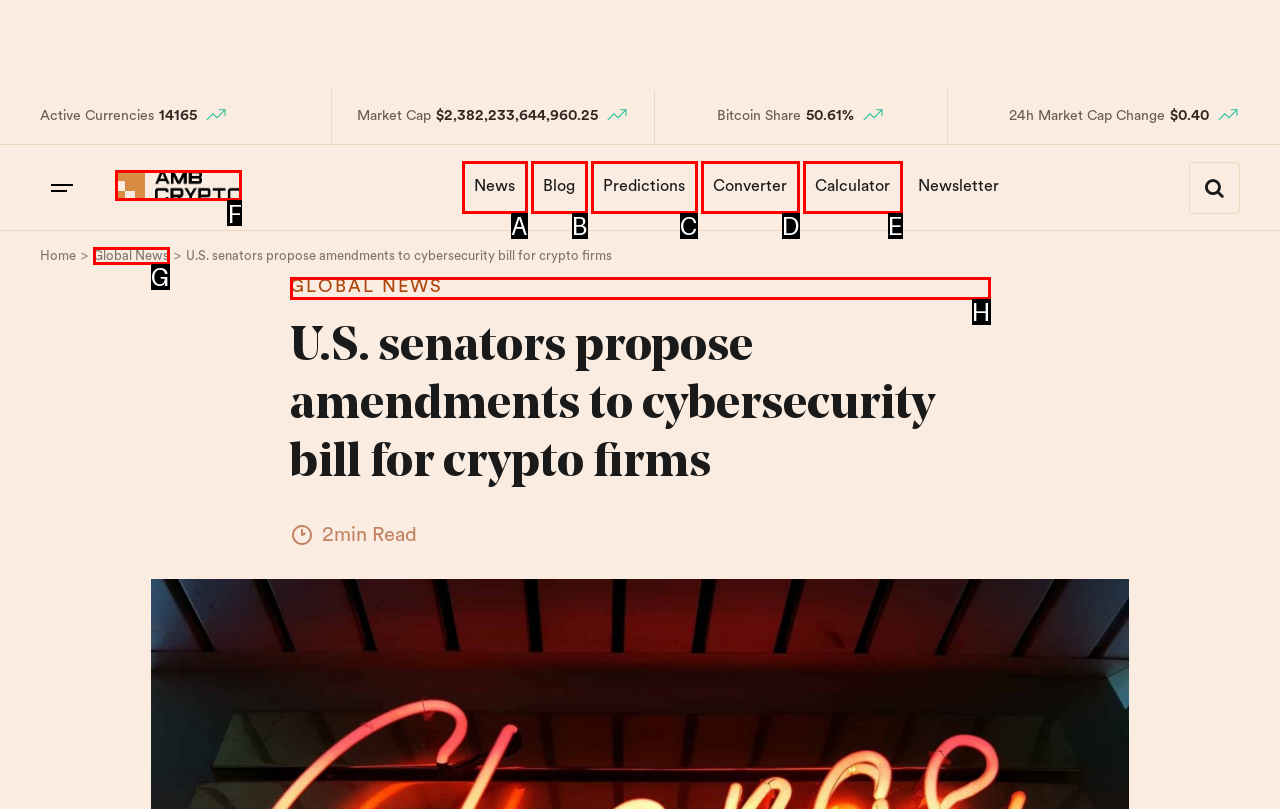Tell me which one HTML element I should click to complete the following task: Click on the AMBCrypto logo Answer with the option's letter from the given choices directly.

F